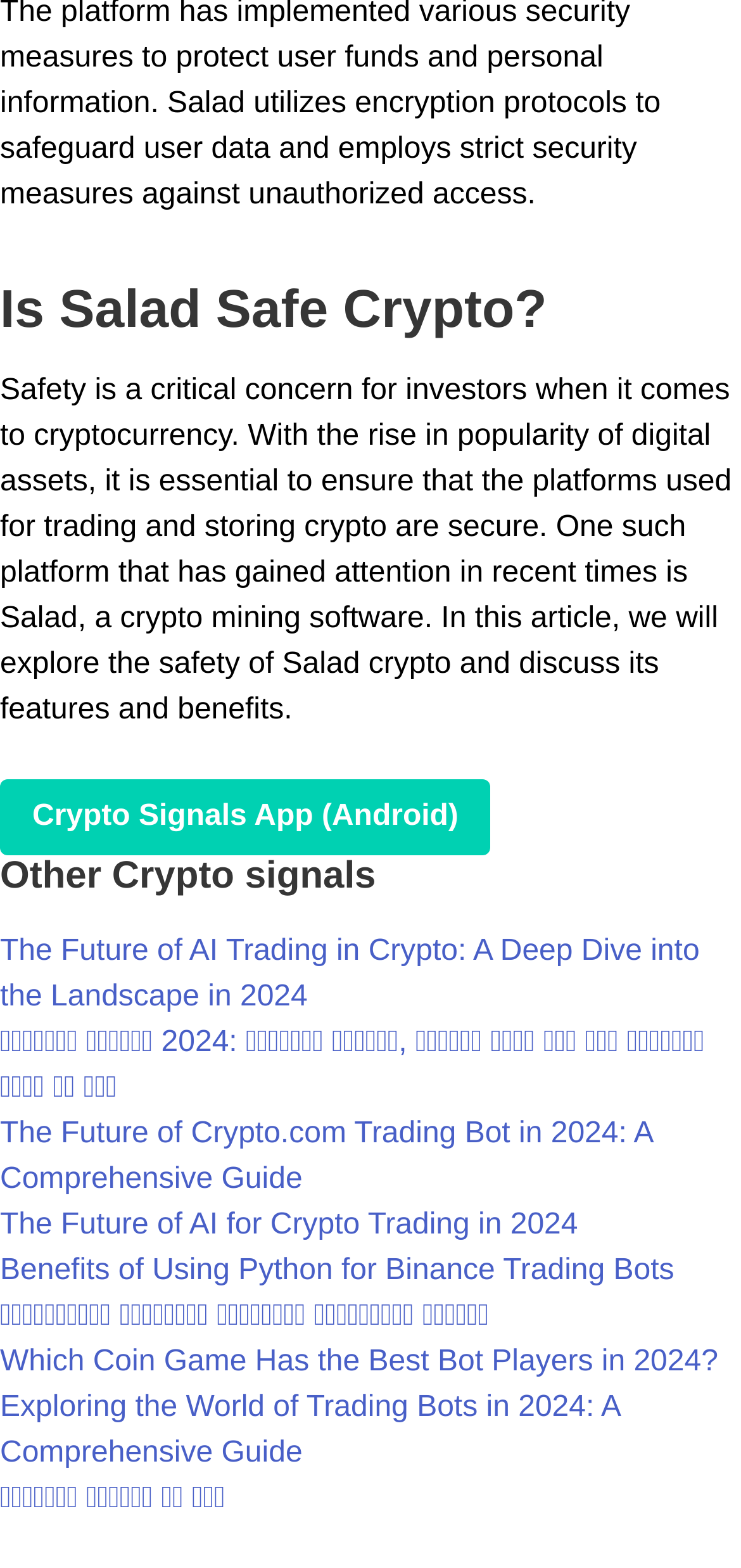Specify the bounding box coordinates of the area to click in order to execute this command: 'Read 'The Future of AI Trading in Crypto: A Deep Dive into the Landscape in 2024' article'. The coordinates should consist of four float numbers ranging from 0 to 1, and should be formatted as [left, top, right, bottom].

[0.0, 0.596, 0.944, 0.645]